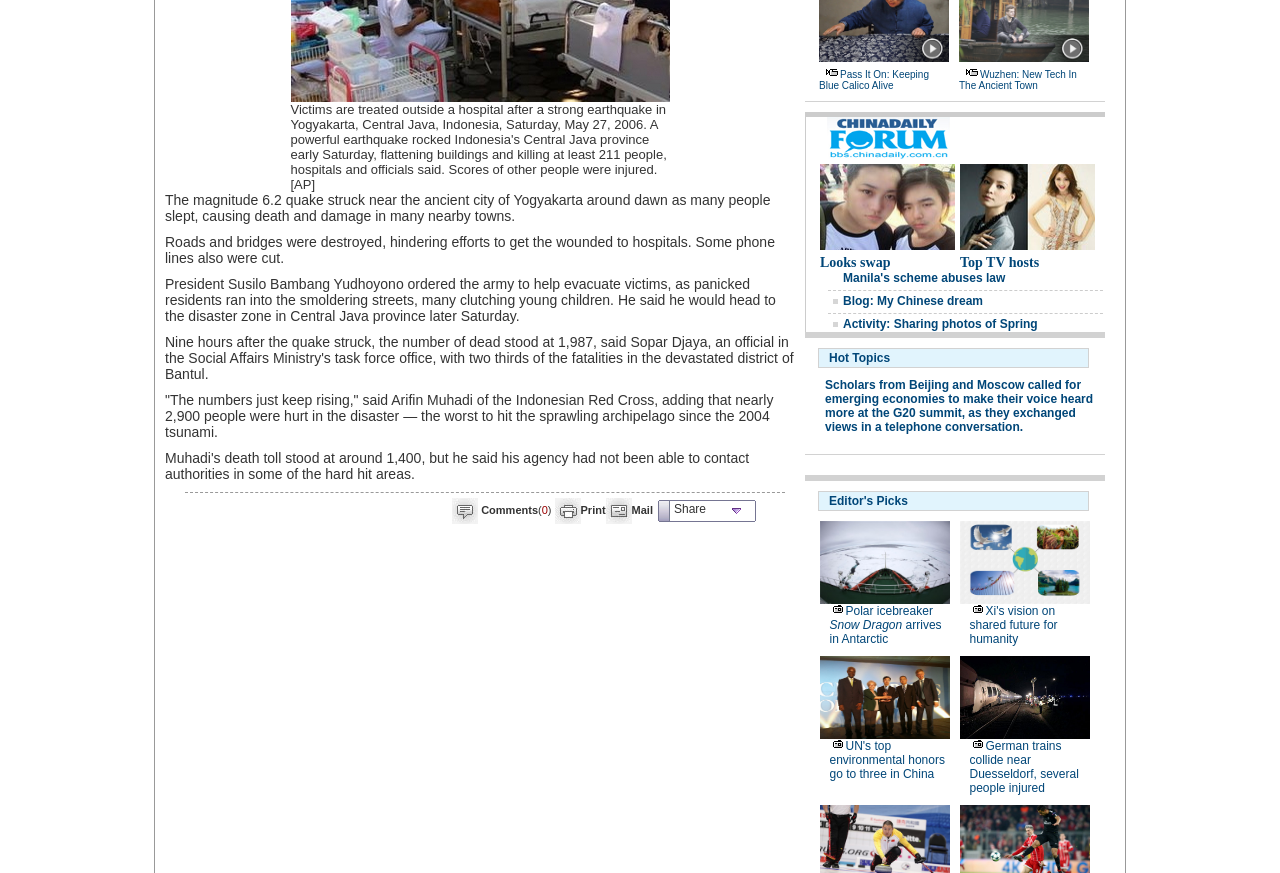Provide the bounding box coordinates of the HTML element this sentence describes: "Share".

[0.514, 0.573, 0.592, 0.598]